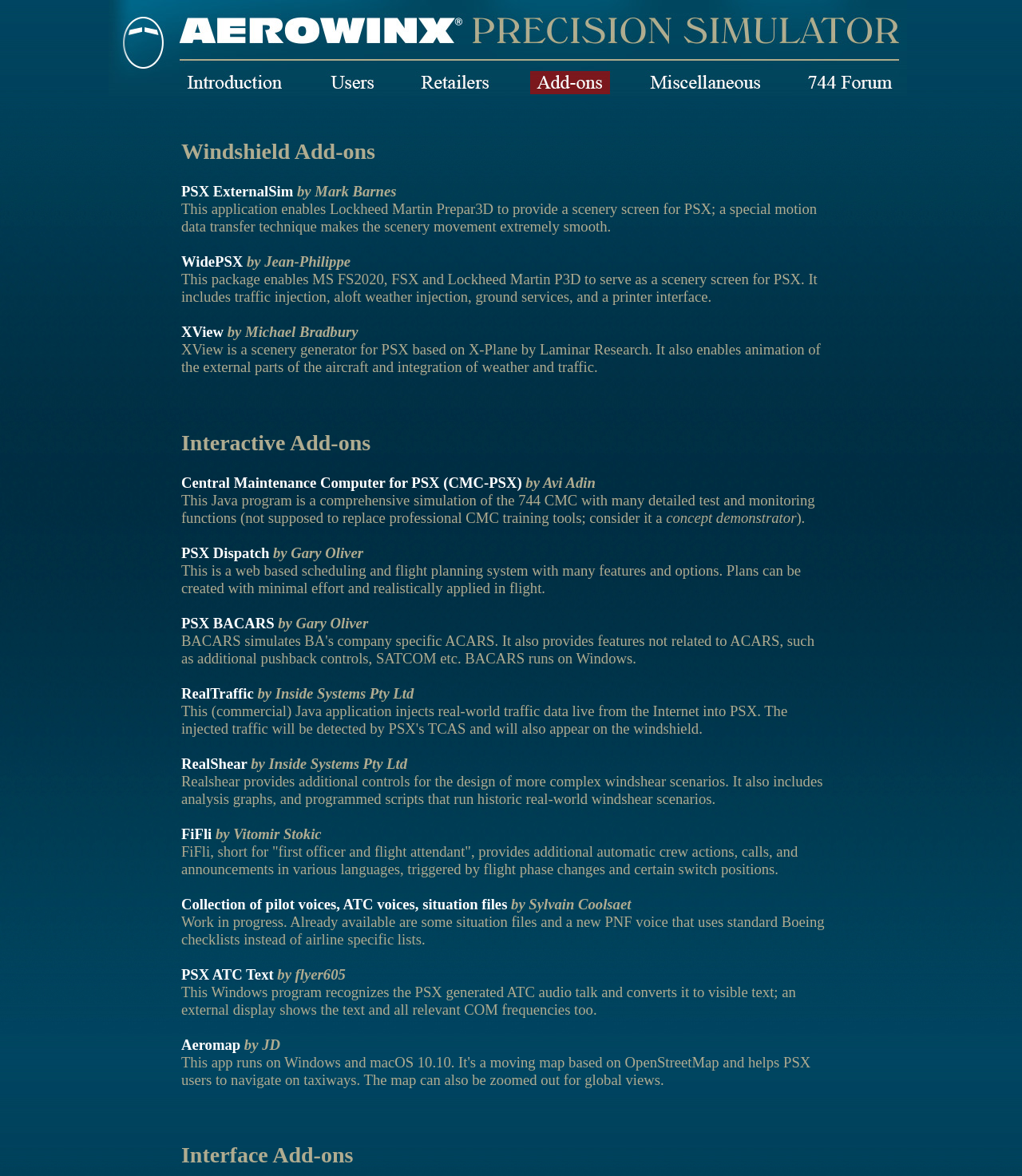Provide an in-depth caption for the elements present on the webpage.

The webpage is about Aerowinx Precision Simulator, a flight simulator add-on. At the top, there is a large image with the title "AEROWINX PRECISION SIMULATOR". Below the image, there are two sections: "Windshield Add-ons" and "Interactive Add-ons".

In the "Windshield Add-ons" section, there are four links: "PSX ExternalSim", "WidePSX", "XView", and their corresponding descriptions. Each link has a brief text describing the add-on, and some of them have the author's name mentioned.

In the "Interactive Add-ons" section, there are eight links: "Central Maintenance Computer for PSX (CMC-PSX)", "PSX Dispatch", "PSX BACARS", "RealTraffic", "RealShear", "FiFli", "Collection of pilot voices, ATC voices, situation files", and "PSX ATC Text". Each link has a brief text describing the add-on, and some of them have the author's name mentioned.

At the bottom of the page, there is another section titled "Interface Add-ons" with one link, "Aeromap", and its corresponding description.

Overall, the webpage is a list of various add-ons for the Aerowinx Precision Simulator, each with a brief description and some with author information.